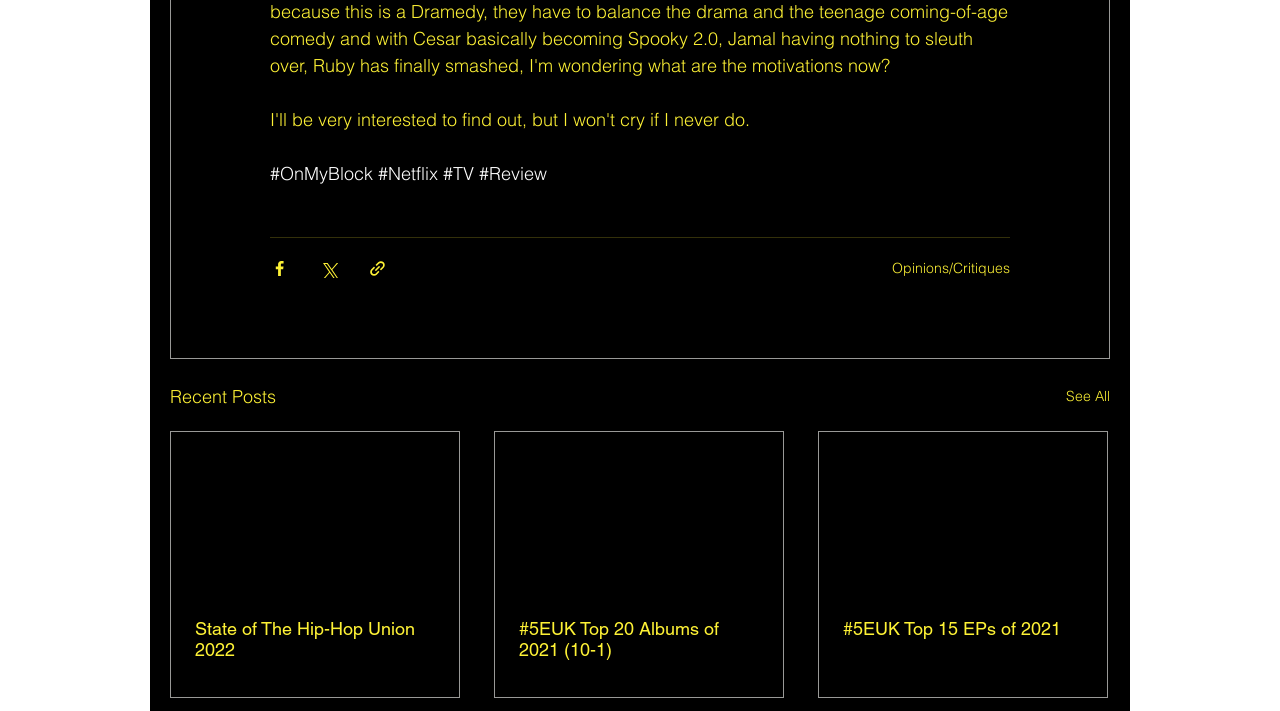Please give a short response to the question using one word or a phrase:
What is the purpose of the buttons at the top?

Share content